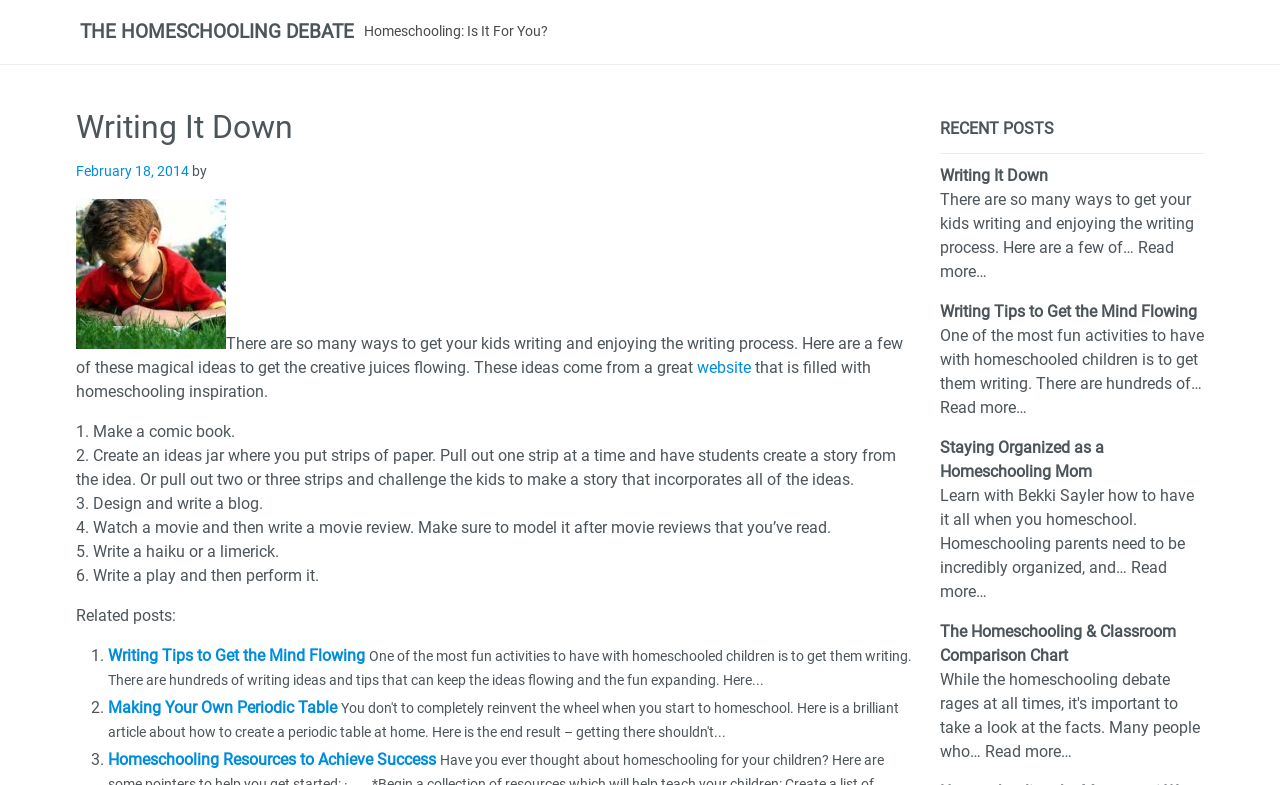From the element description website, predict the bounding box coordinates of the UI element. The coordinates must be specified in the format (top-left x, top-left y, bottom-right x, bottom-right y) and should be within the 0 to 1 range.

[0.545, 0.456, 0.587, 0.48]